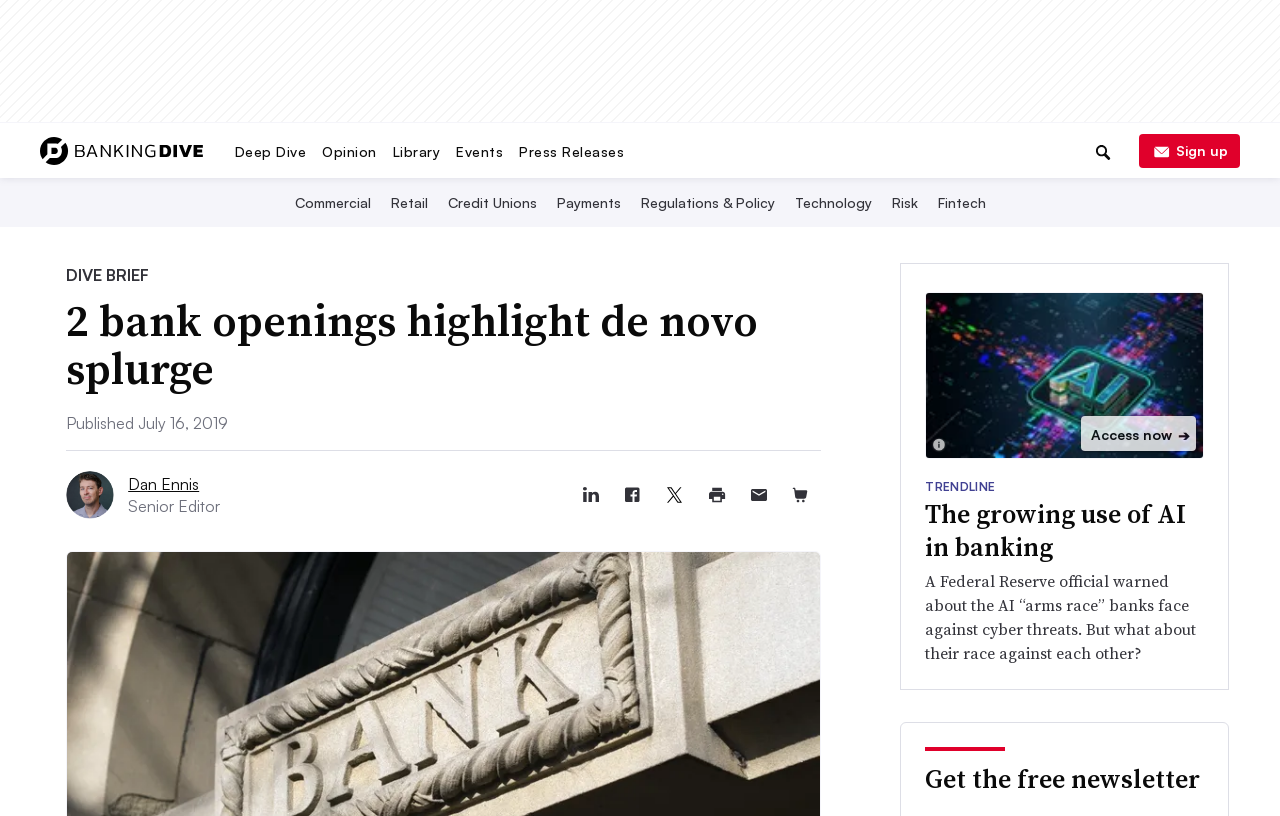Use one word or a short phrase to answer the question provided: 
What is the name of the website?

Banking Dive